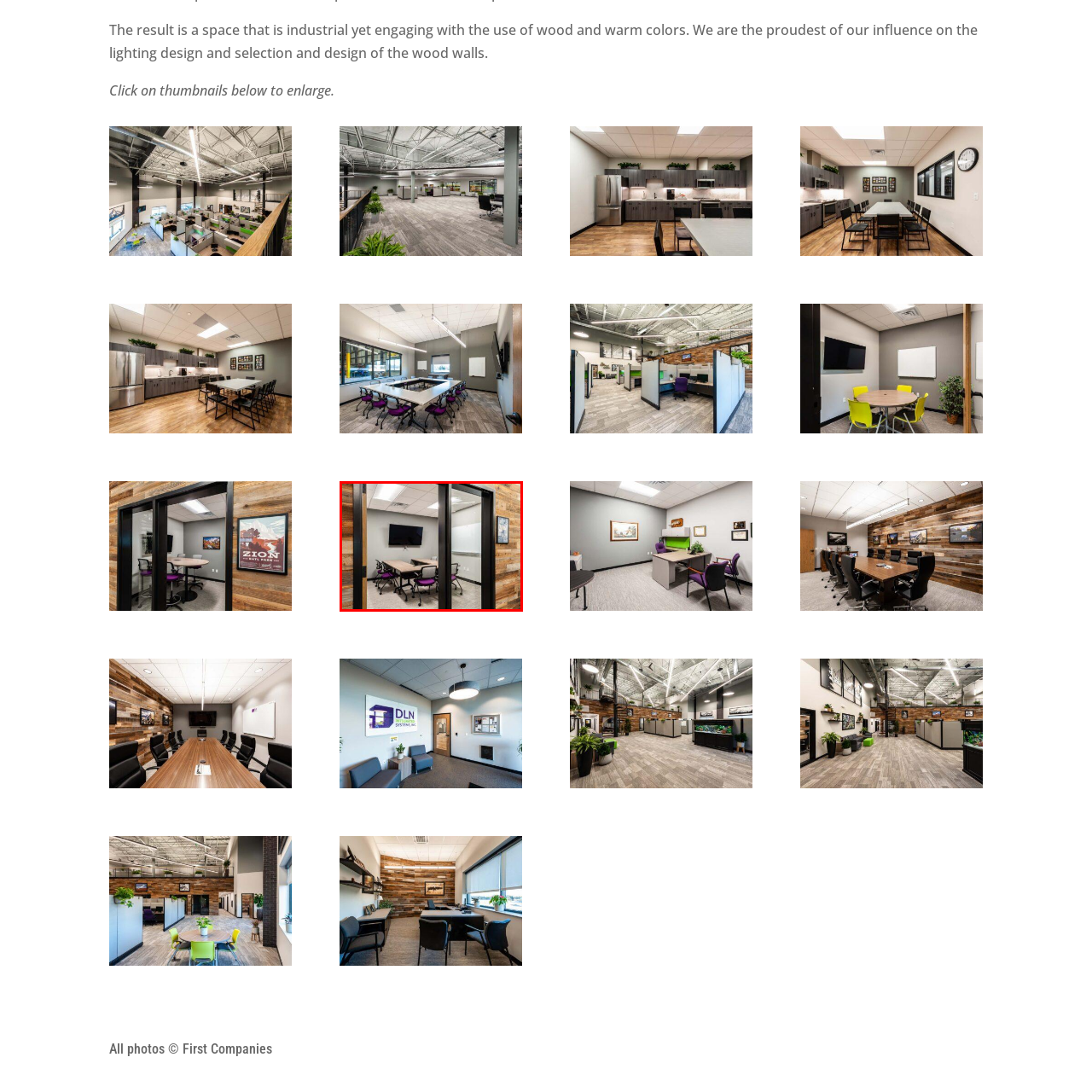Please provide a comprehensive description of the image that is enclosed within the red boundary.

This image showcases a modern conference room characterized by a blend of industrial and inviting design elements. The room features a large wooden table surrounded by ergonomic chairs, which have vibrant purple upholstery, adding a pop of color to the space. A large flat-screen television is mounted on the wall, facilitating presentations and virtual meetings. Adjacent to the TV is a whiteboard, ideal for brainstorming and collaborative efforts. The walls are tastefully finished with warm wood paneling, creating a cozy yet professional atmosphere, while ample lighting from the ceiling enhances the visibility and openness of the room. Overall, this space is designed to encourage creativity and effective teamwork.